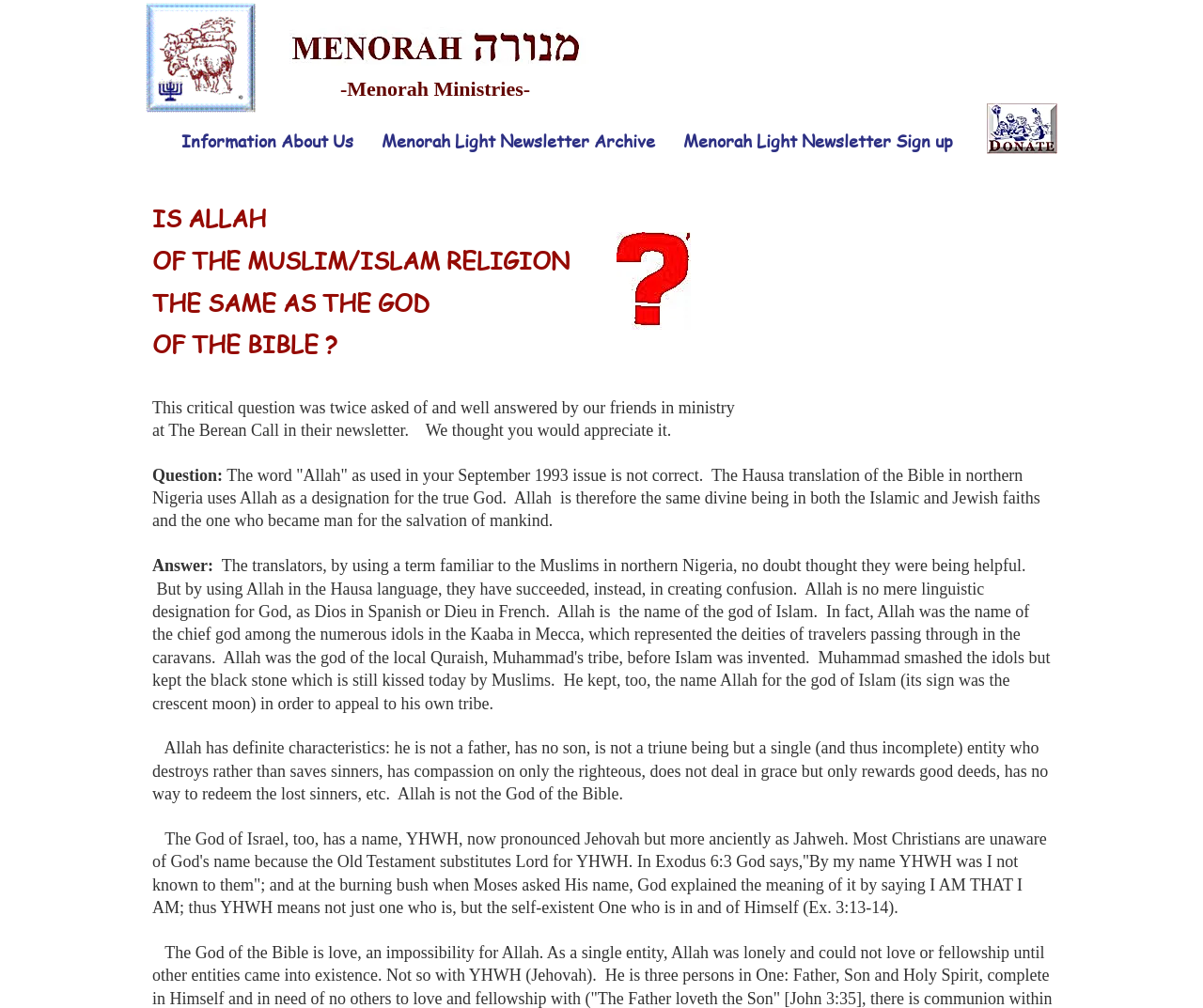Create a full and detailed caption for the entire webpage.

The webpage is about the question "Is Allah of Islam the same as the God of the Bible". At the top left corner, there is a logo of Menorah Ministries, accompanied by an image of a Hebrew menorah and a heading that reads "-Menorah Ministries-". Below this, there is a navigation menu labeled "Site" that contains links to "Information About Us", "Menorah Light Newsletter Archive", and "Menorah Light Newsletter Sign up".

On the right side of the navigation menu, there is a donation and art graphic with a link to it. Below this, there is a series of static text elements that pose the question "Is Allah of the Muslim/Islam religion the same as the God of the Bible?".

The main content of the webpage is a discussion about this question, which was asked and answered by friends in ministry at The Berean Call. The discussion is presented in a question-and-answer format, with the question being asked and then answered in detail. The answer explains the differences between Allah and the God of the Bible, citing characteristics such as Allah not being a father, having no son, and not being a triune being. The answer also discusses the God of Israel, YHWH, and its meaning.

Throughout the webpage, there are several images, including the Menorah Ministries logo, the Hebrew menorah, the donation and art graphic, and a question mark image. The overall layout is organized, with clear headings and concise text.